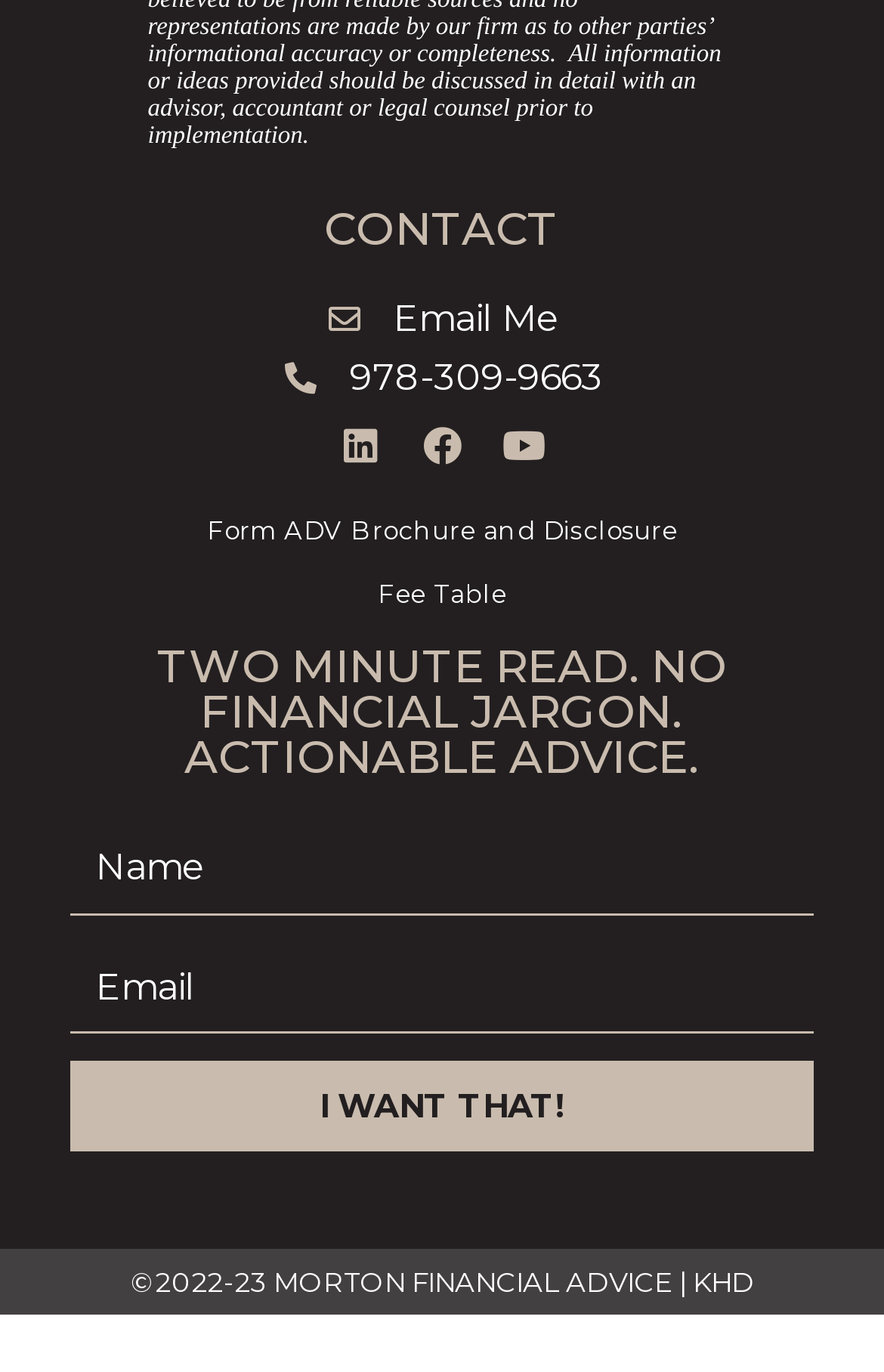What is the button text to submit the form?
Answer the question with just one word or phrase using the image.

I WANT THAT!